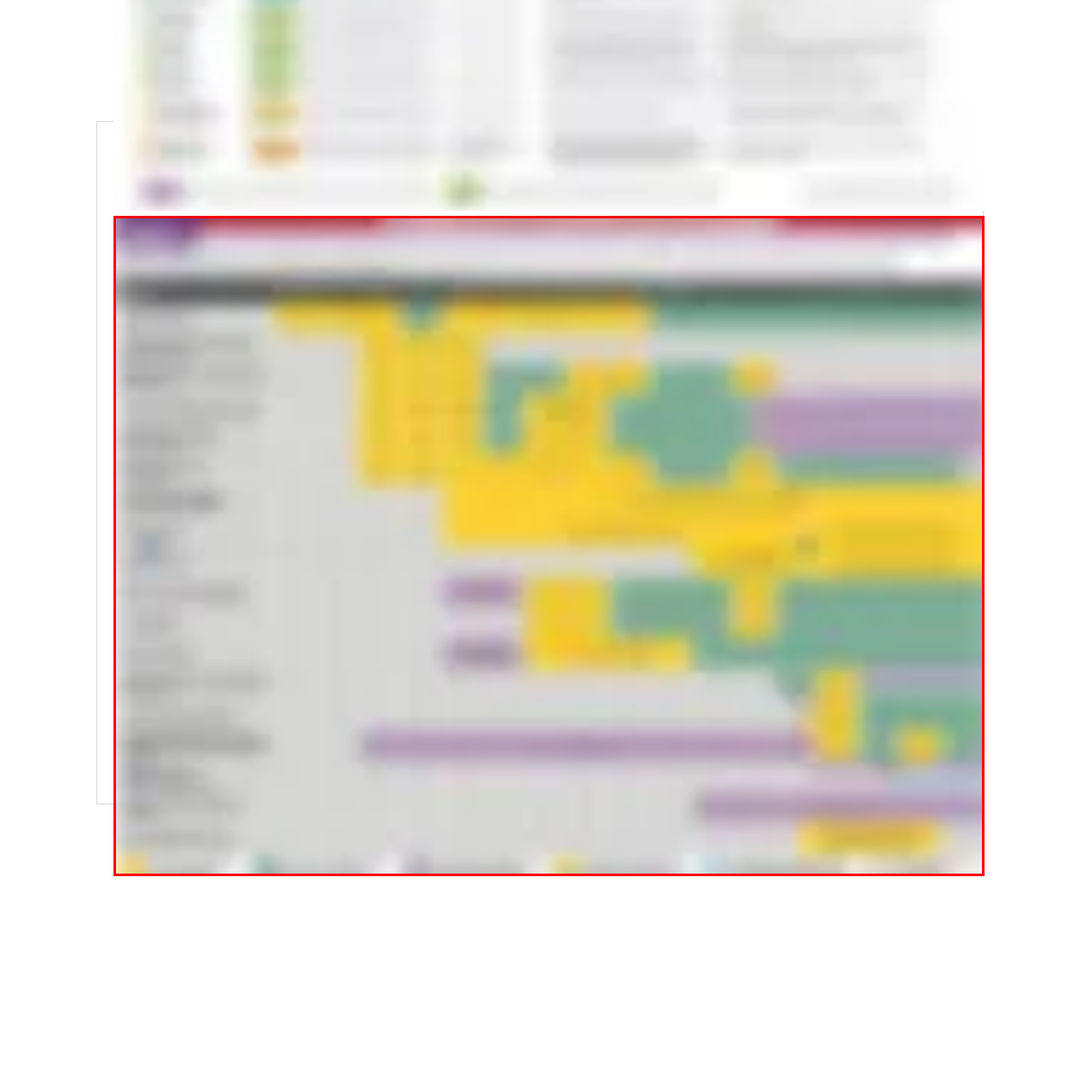Describe extensively the image content marked by the red bounding box.

The image titled "Screen Shot 2023-10-28 at 11.08.48 AM.jpg" displays a colorful graphical representation, likely resembling a schedule, timeline, or workflow diagram. Various segments and blocks are filled with different colors, which could represent tasks, phases, or categories, indicating a methodical layout of information. The vibrant colors—ranging from yellow and green to purple—are used to segment various elements, suggesting a structured approach to data organization. This screenshot may serve as a visual aid for project management, planning, or analysis, showcasing how different components interact within the captured time frame or context. The layout and structure imply a focus on clarity and ease of understanding, making it accessible for viewers reviewing the information presented.